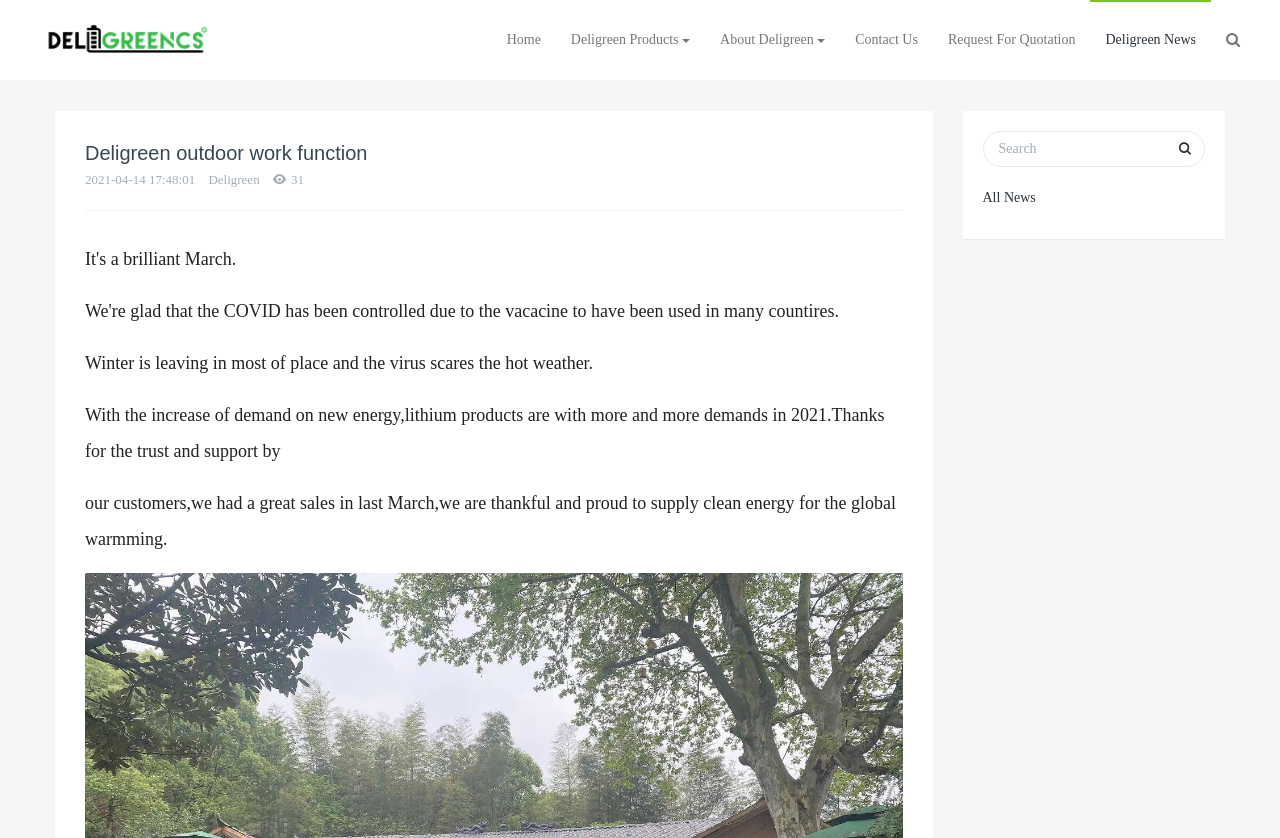Kindly provide the bounding box coordinates of the section you need to click on to fulfill the given instruction: "Calculate the price".

None